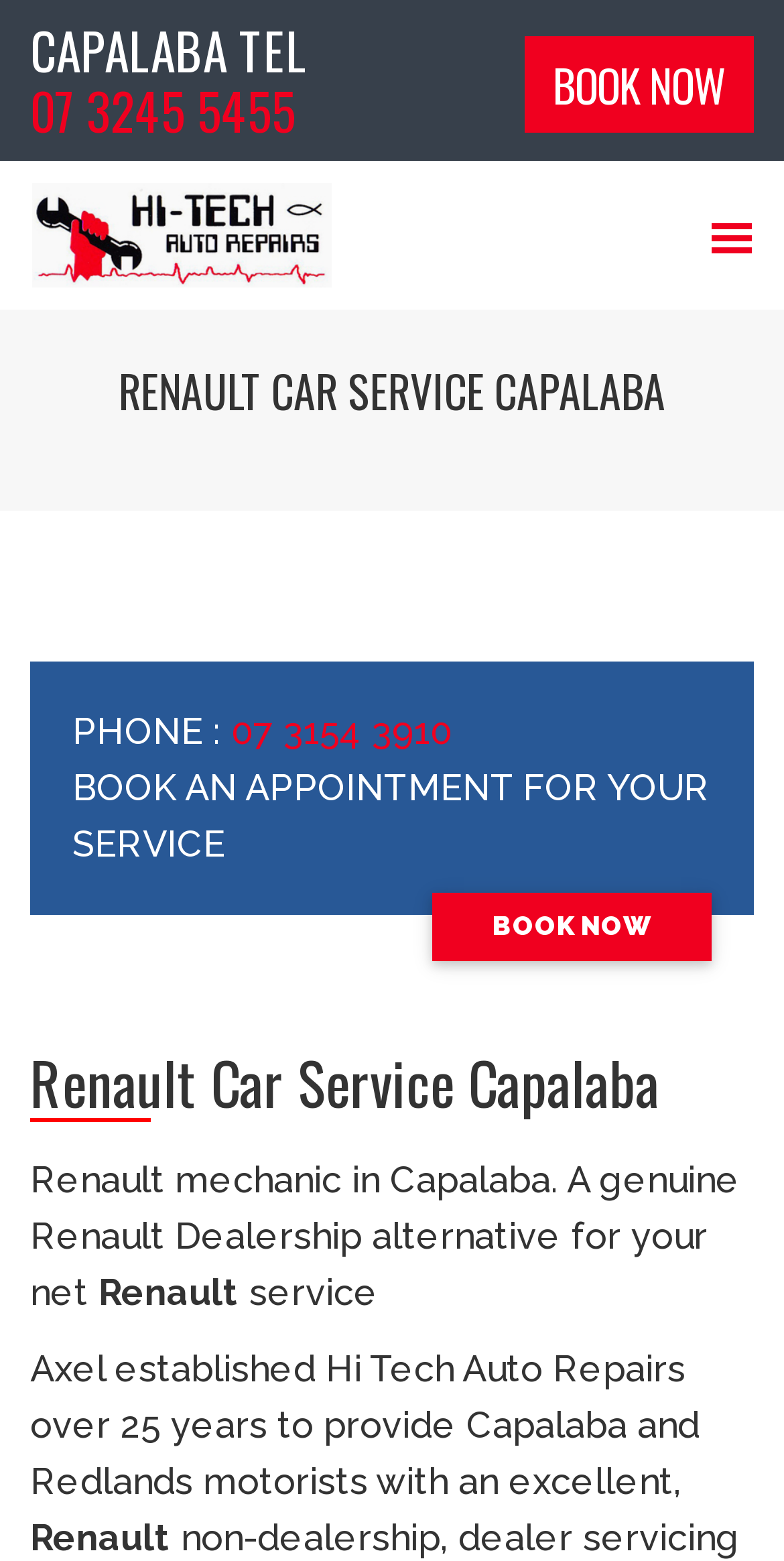Identify the bounding box for the UI element specified in this description: "07 3154 3910". The coordinates must be four float numbers between 0 and 1, formatted as [left, top, right, bottom].

[0.295, 0.455, 0.577, 0.482]